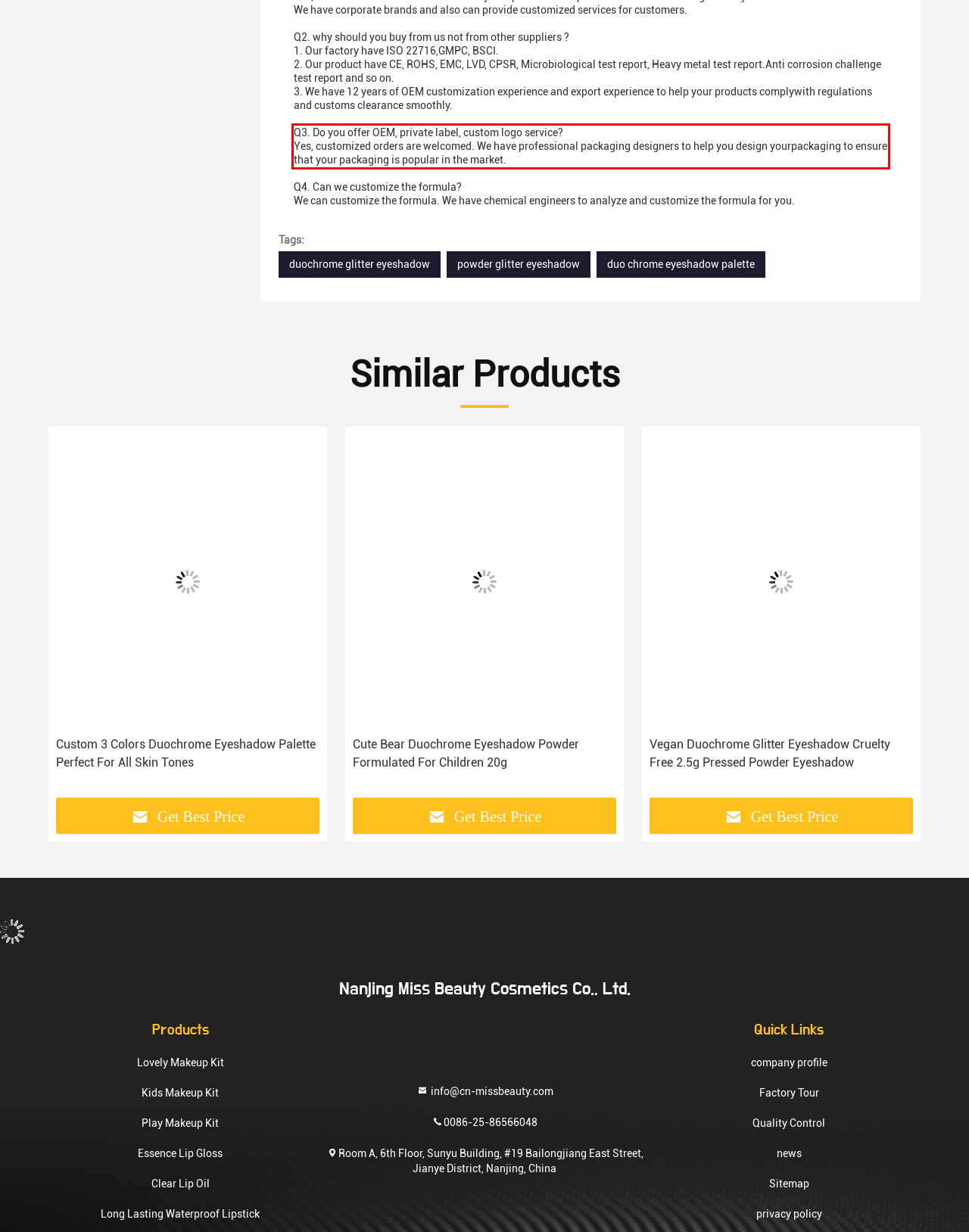Examine the webpage screenshot and use OCR to recognize and output the text within the red bounding box.

Q3. Do you offer OEM, private label, custom logo service? Yes, customized orders are welcomed. We have professional packaging designers to help you design yourpackaging to ensure that your packaging is popular in the market.